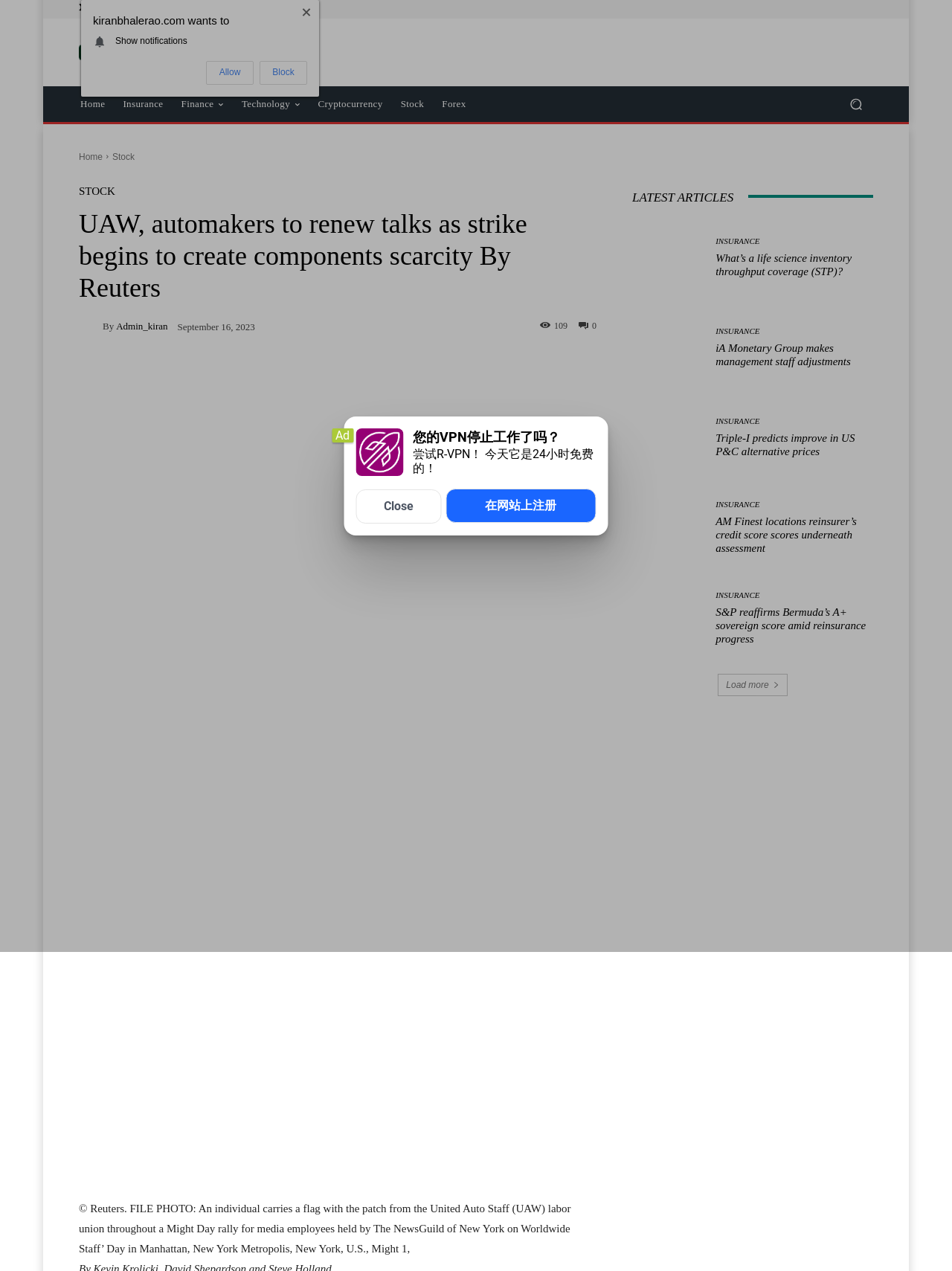Locate the bounding box coordinates of the clickable region necessary to complete the following instruction: "Load more articles". Provide the coordinates in the format of four float numbers between 0 and 1, i.e., [left, top, right, bottom].

[0.754, 0.53, 0.827, 0.547]